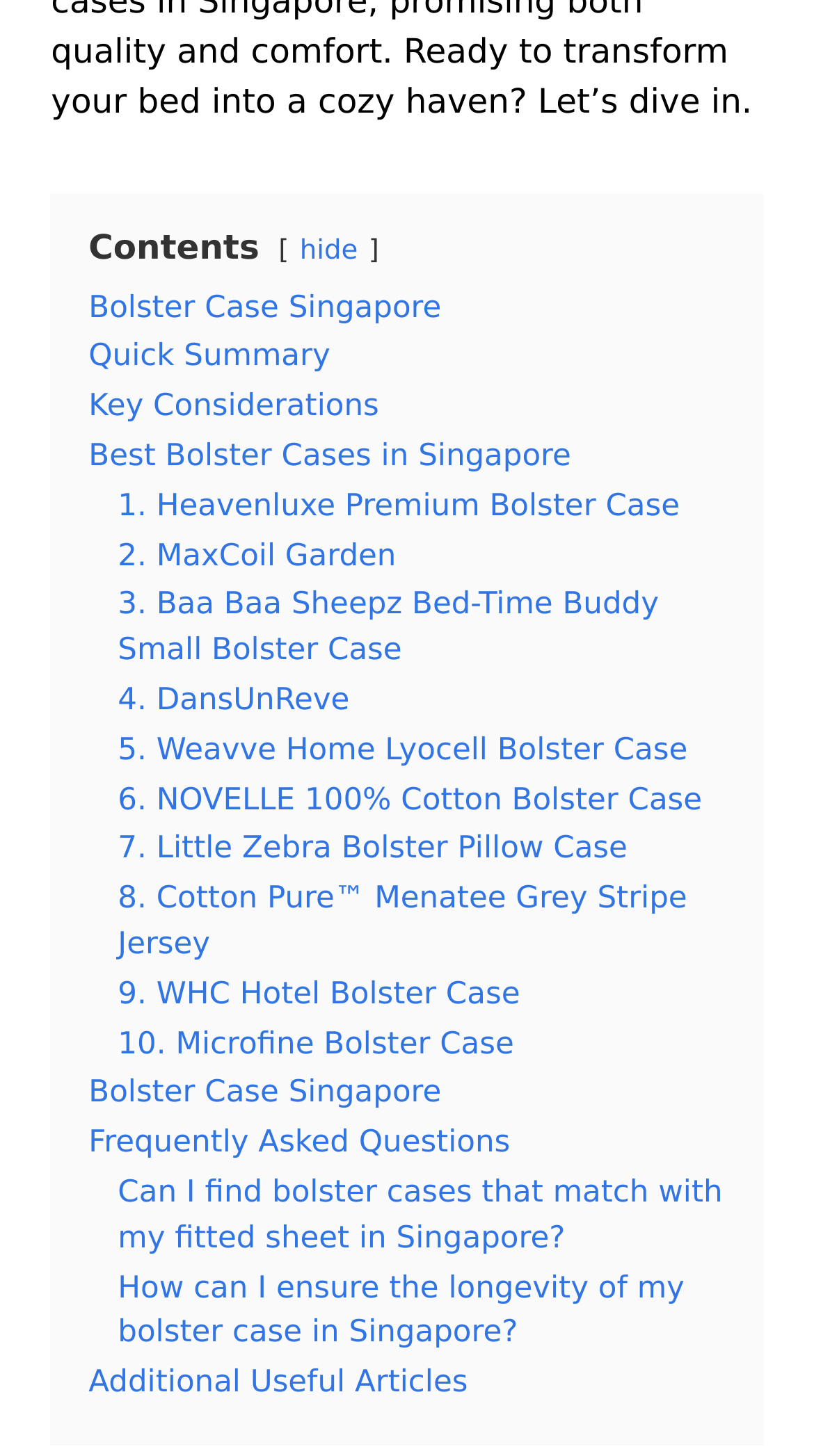What is the topic of the first FAQ?
Observe the image and answer the question with a one-word or short phrase response.

Matching bolster cases with fitted sheets